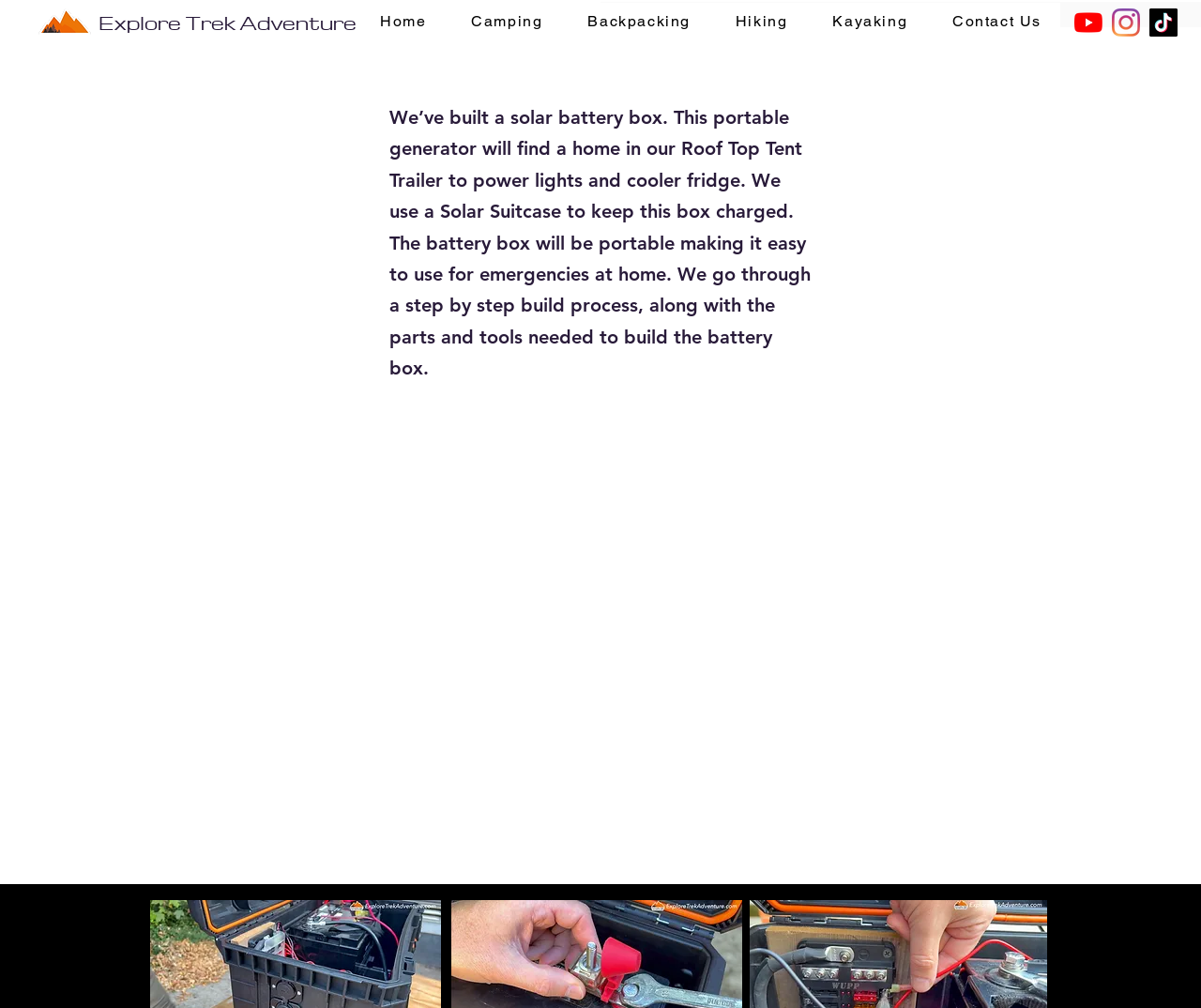How many navigation buttons are present?
Refer to the image and respond with a one-word or short-phrase answer.

6